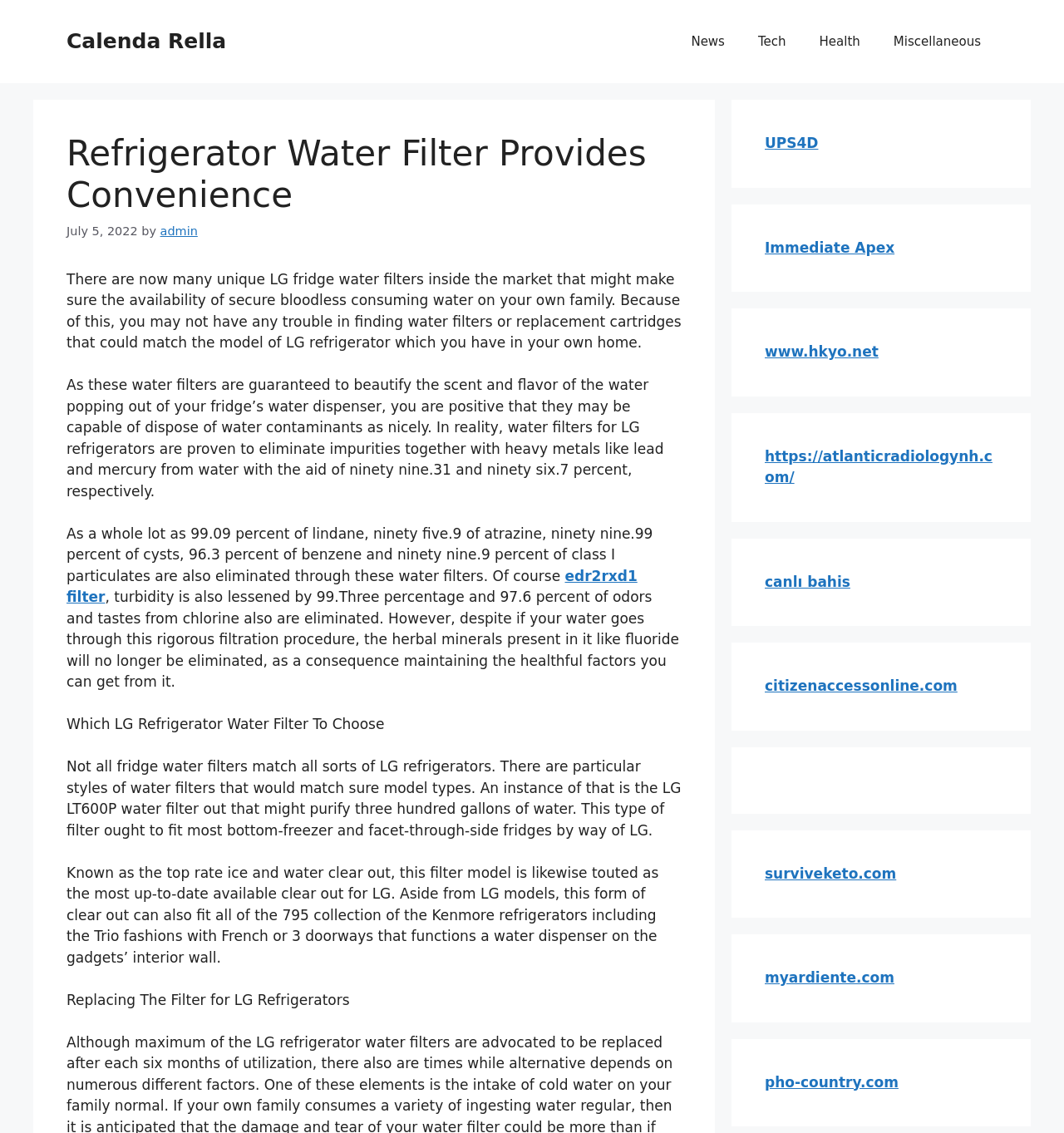Find the bounding box coordinates for the HTML element described in this sentence: "surviveketo.com". Provide the coordinates as four float numbers between 0 and 1, in the format [left, top, right, bottom].

[0.719, 0.763, 0.842, 0.778]